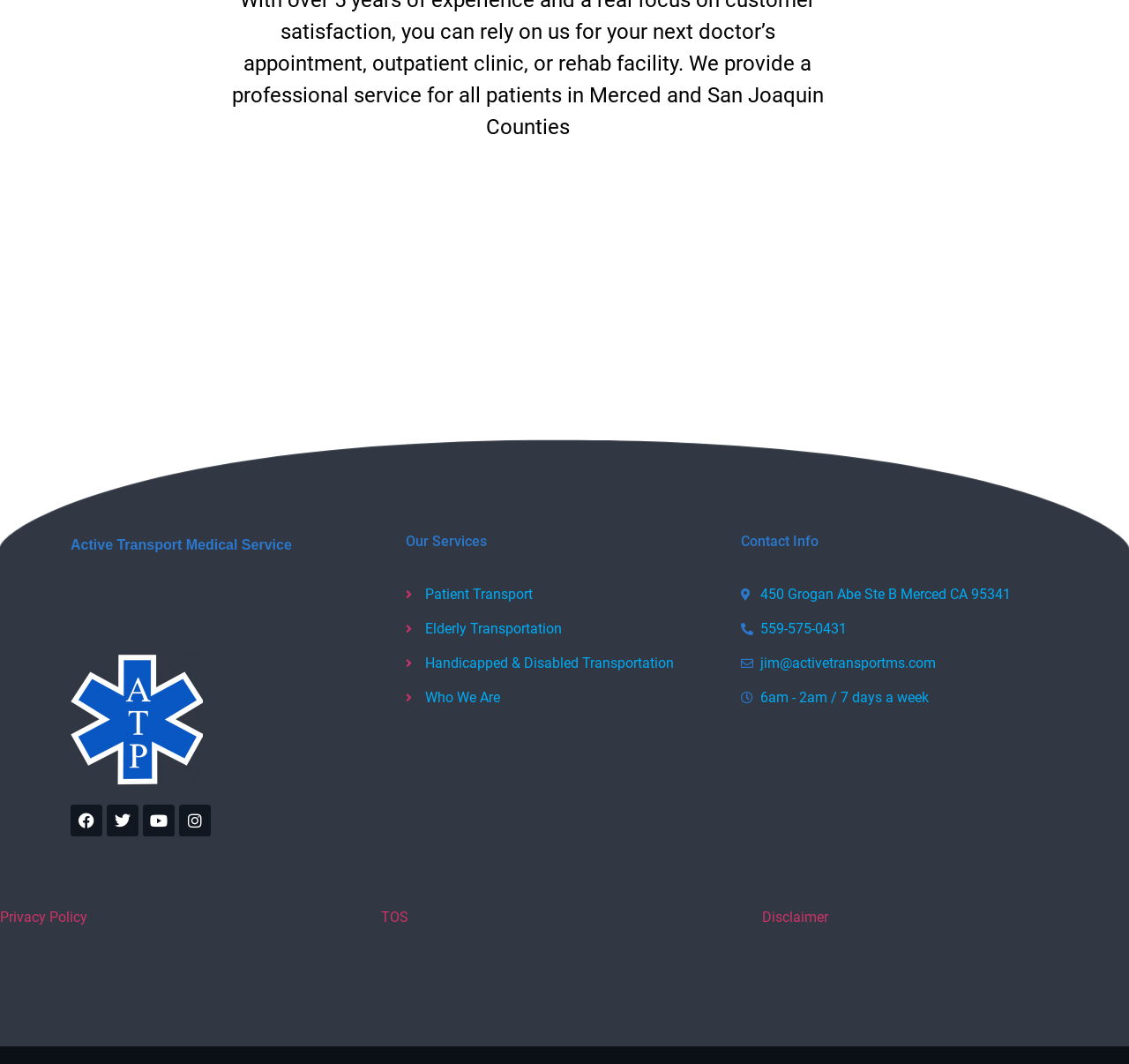What are the services provided by the medical service?
Using the information from the image, answer the question thoroughly.

The services provided by the medical service can be found under the 'Our Services' heading, where there are links to 'Patient Transport', 'Elderly Transportation', and 'Handicapped & Disabled Transportation'.